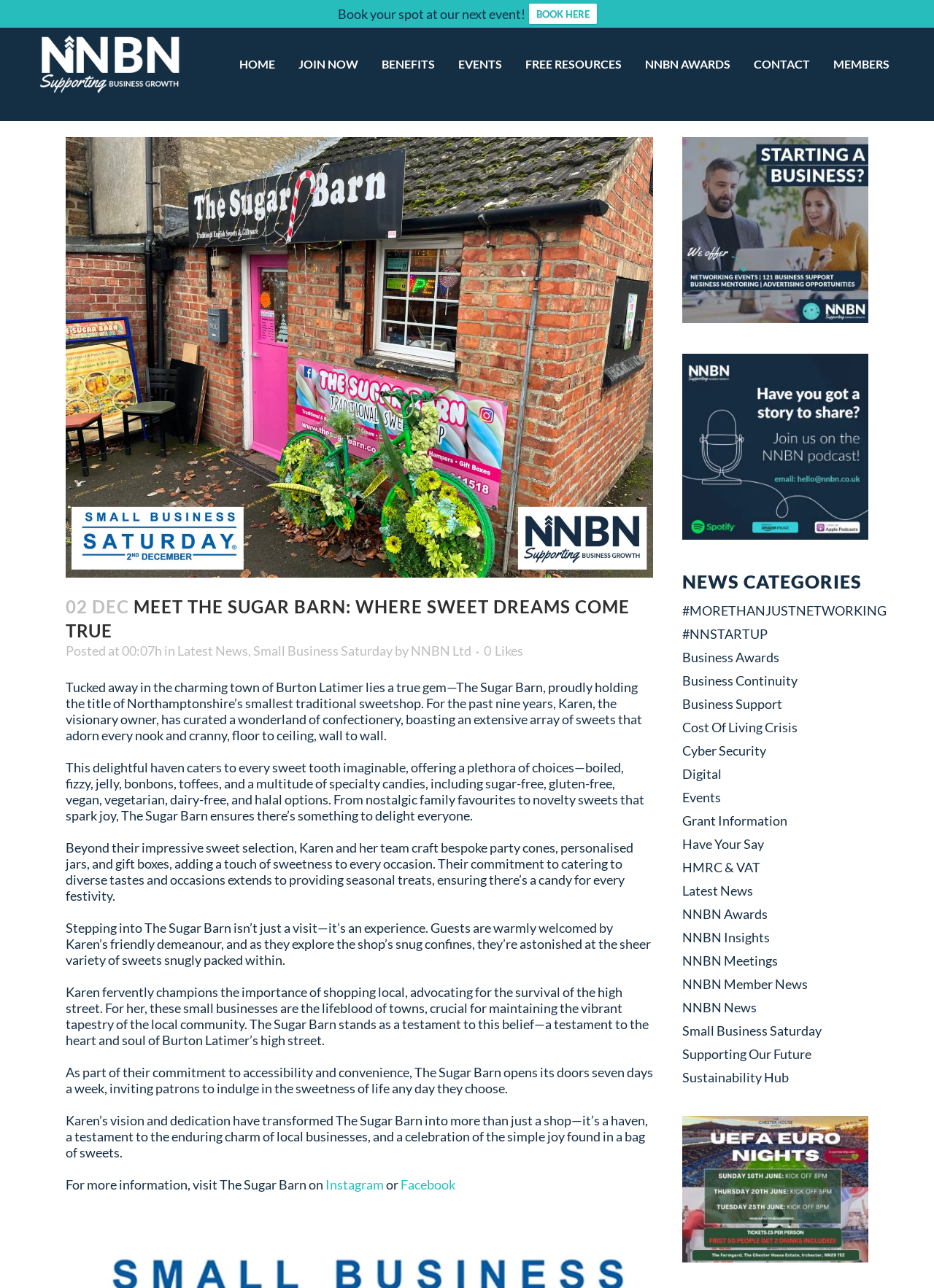Using the details in the image, give a detailed response to the question below:
What is the purpose of The Sugar Barn's bespoke party cones and gift boxes?

I found the answer by reading the text on the webpage, which states that The Sugar Barn crafts bespoke party cones, personalised jars, and gift boxes, adding a touch of sweetness to every occasion.